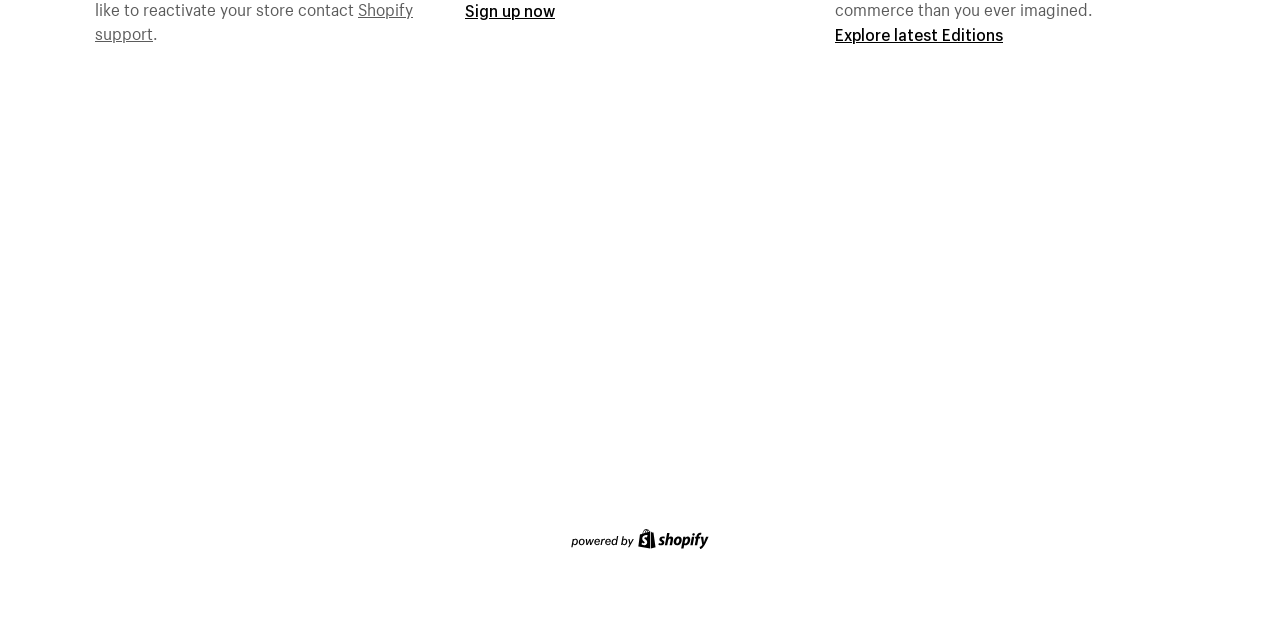Find the bounding box coordinates of the UI element according to this description: "Explore latest Editions".

[0.652, 0.037, 0.784, 0.07]